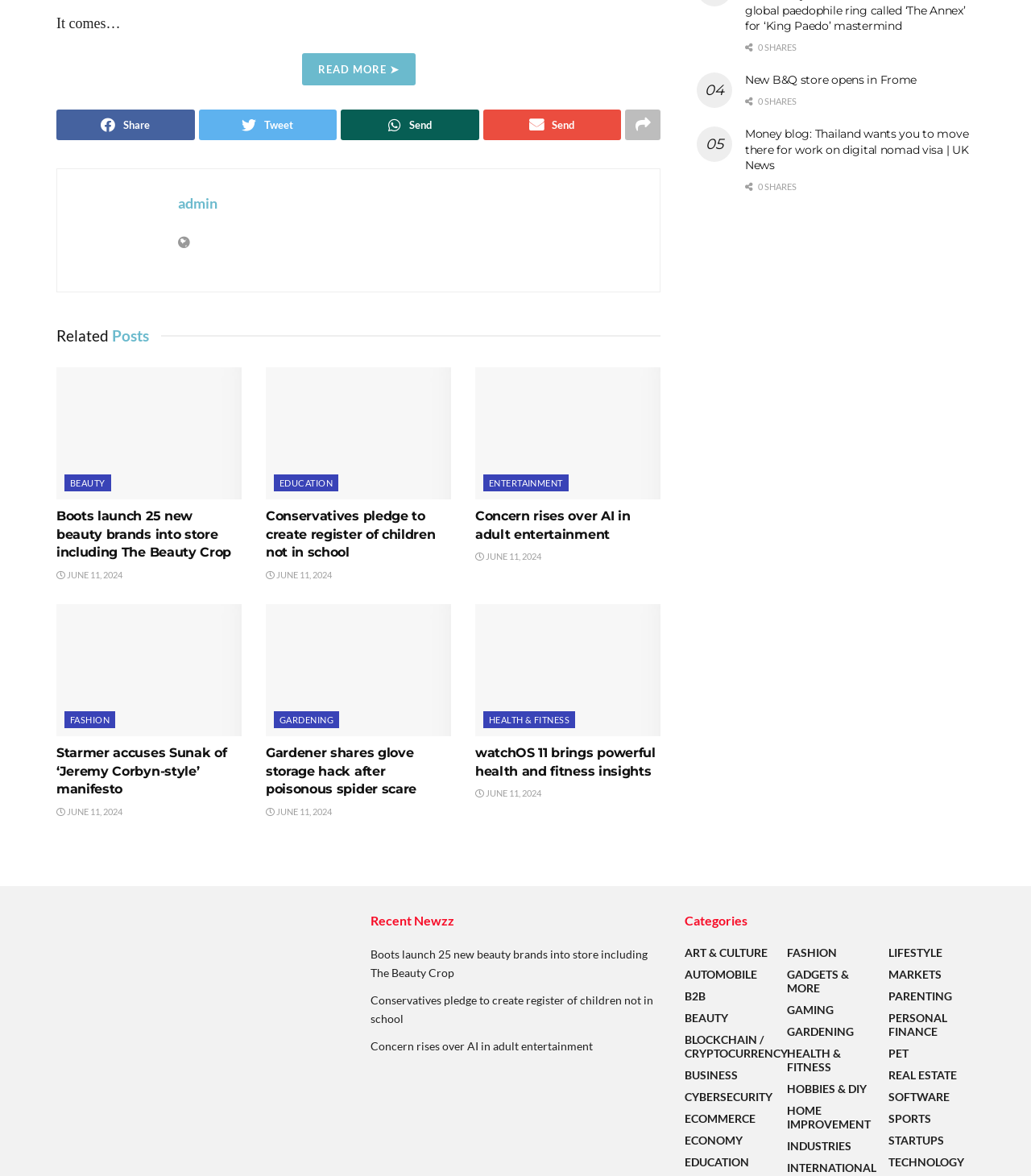How many social media sharing options are available for each article?
Please look at the screenshot and answer in one word or a short phrase.

Two